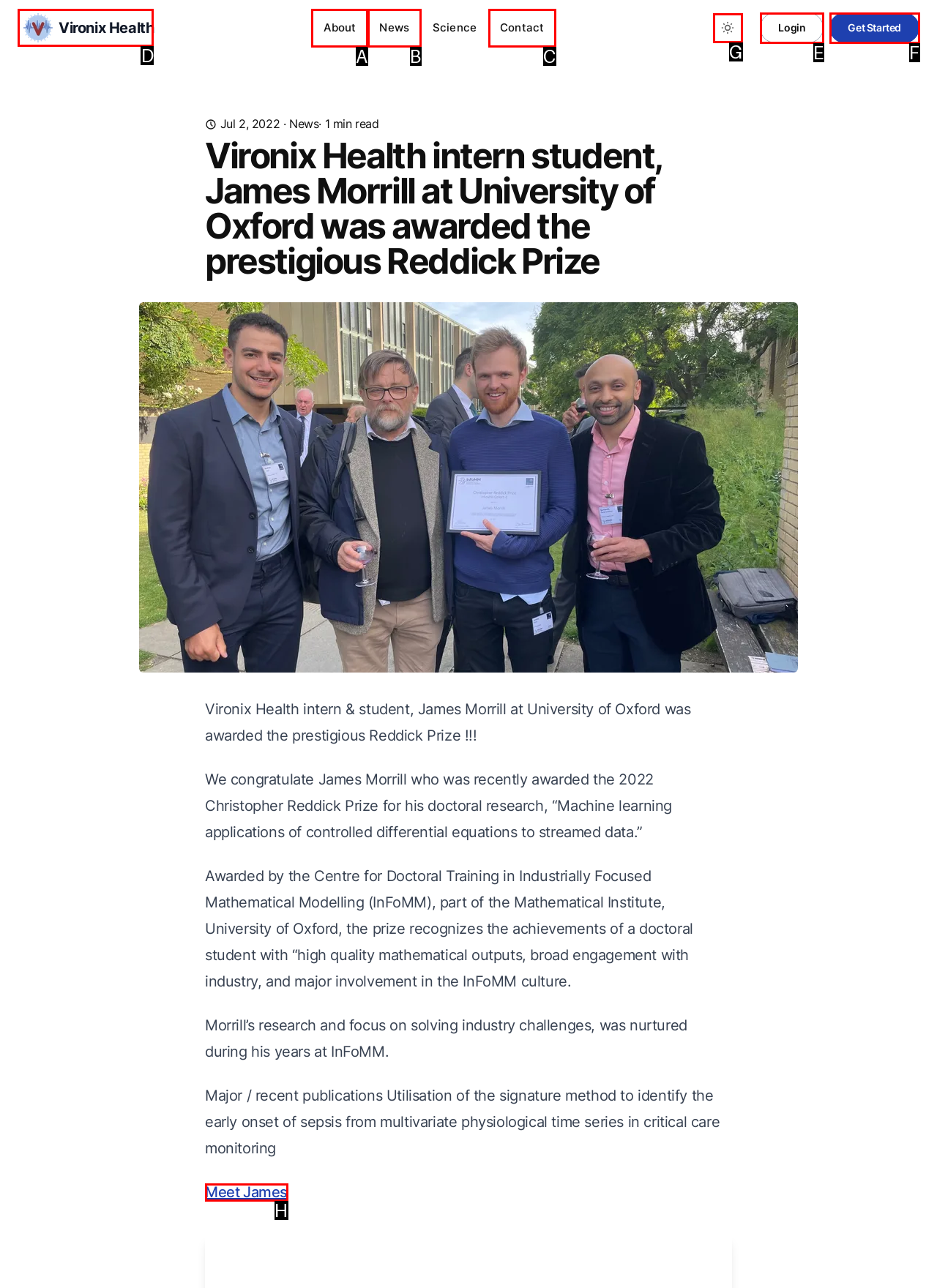Given the task: Click the Vironix Logo, point out the letter of the appropriate UI element from the marked options in the screenshot.

D